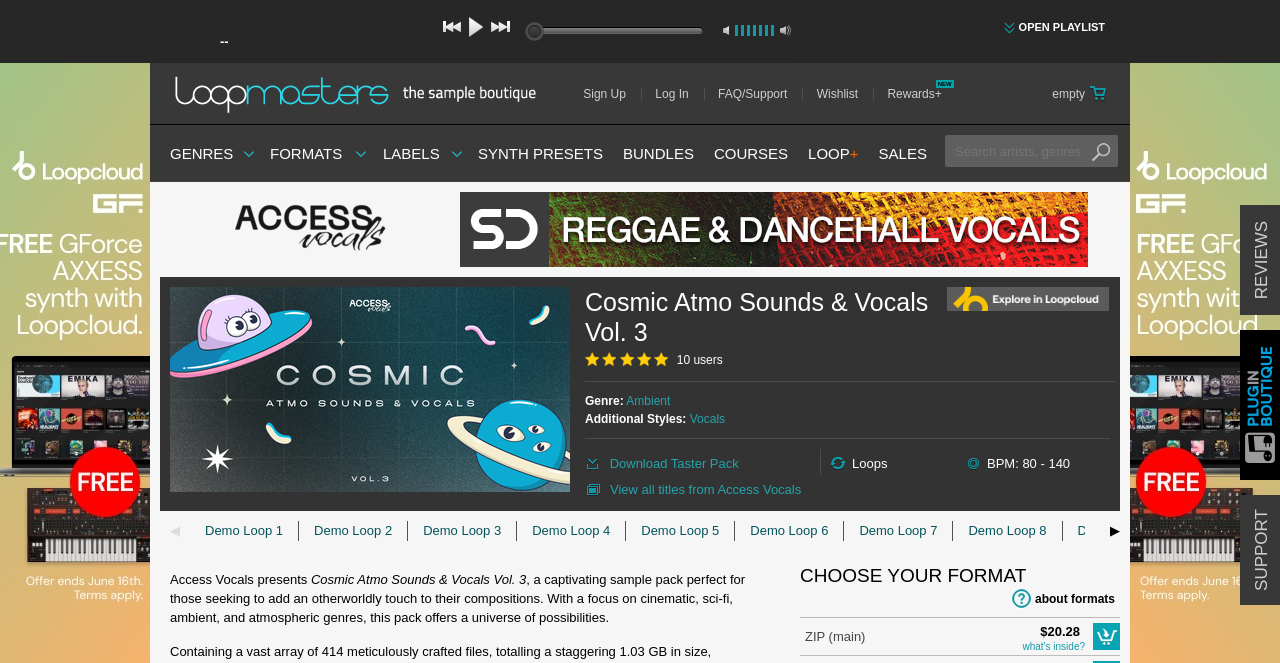Based on the description "Download Taster Pack", find the bounding box of the specified UI element.

[0.476, 0.688, 0.577, 0.71]